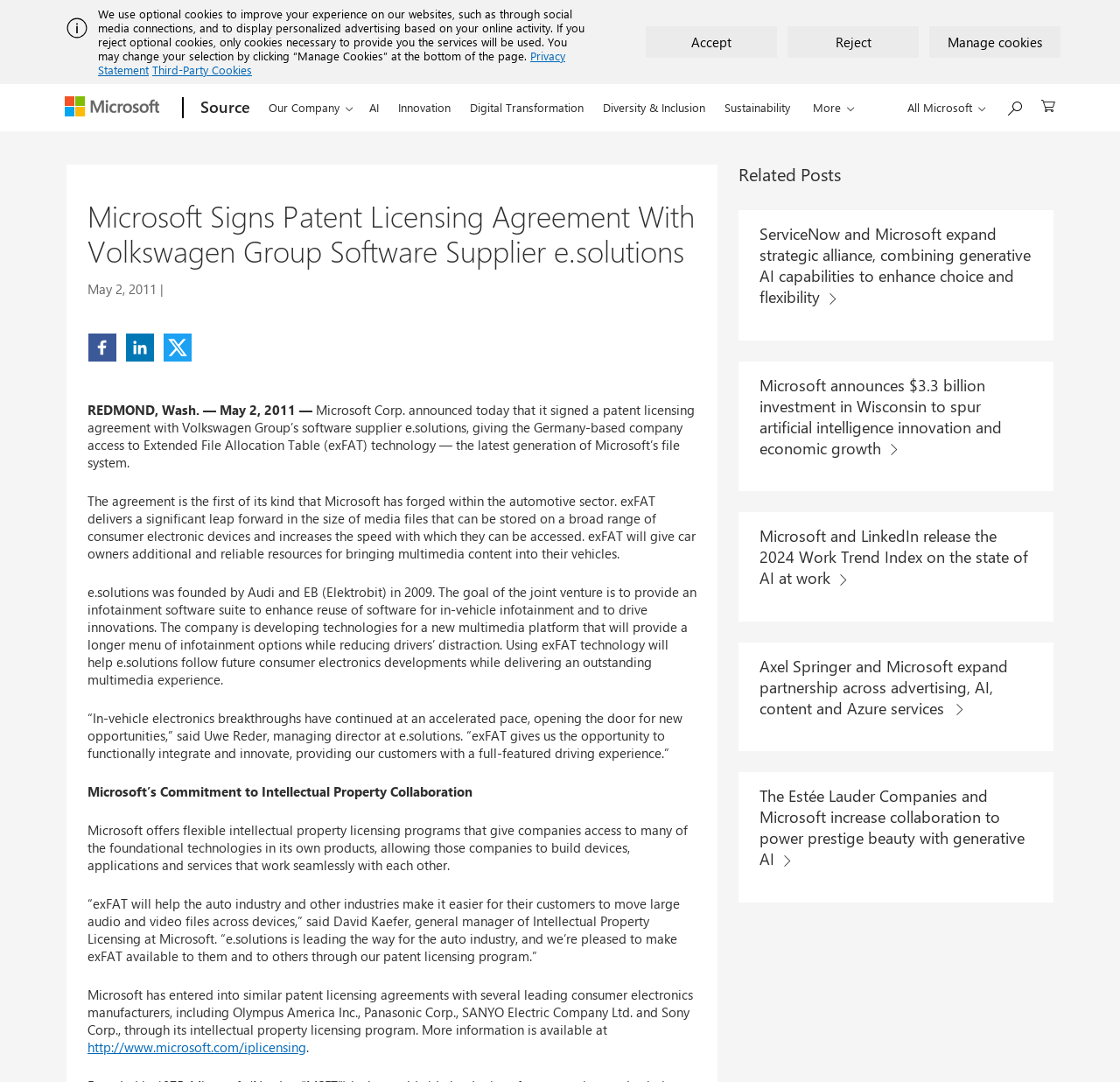Please specify the bounding box coordinates of the area that should be clicked to accomplish the following instruction: "Visit http://www.microsoft.com/iplicensing". The coordinates should consist of four float numbers between 0 and 1, i.e., [left, top, right, bottom].

[0.078, 0.96, 0.273, 0.976]